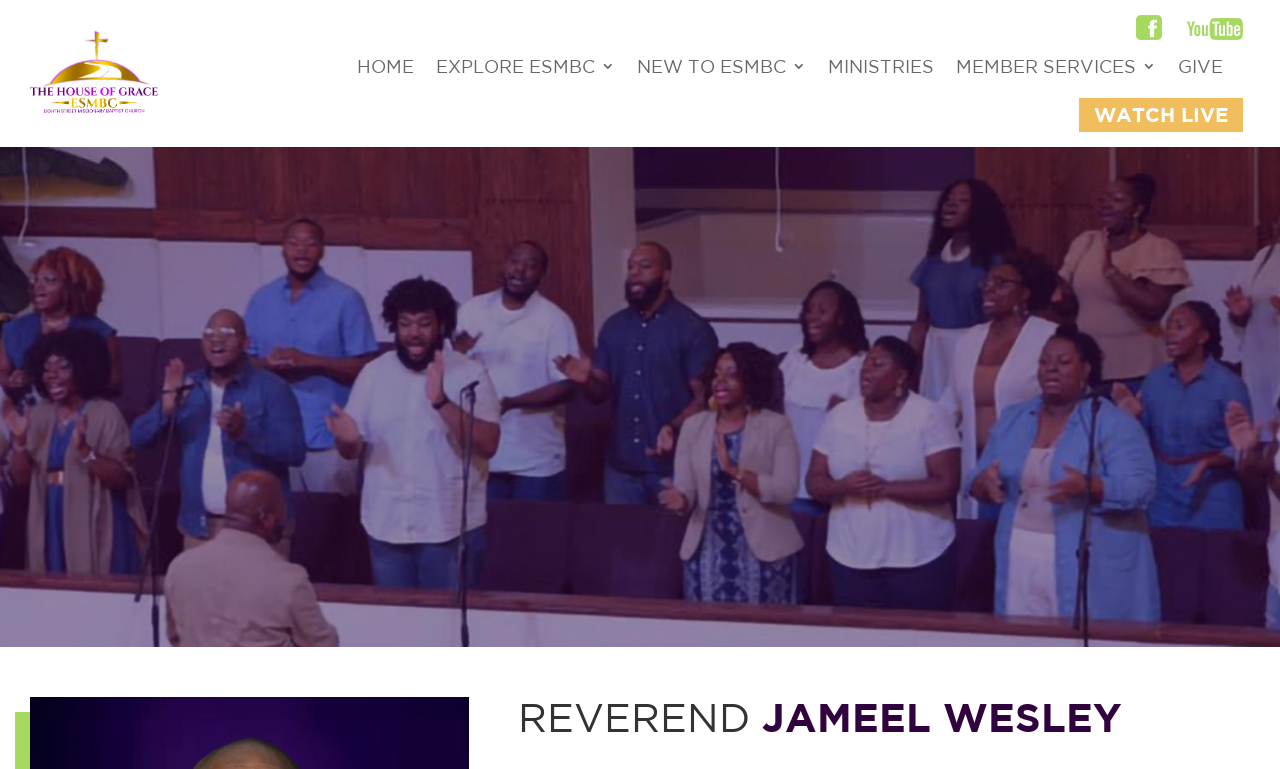Using the element description provided, determine the bounding box coordinates in the format (top-left x, top-left y, bottom-right x, bottom-right y). Ensure that all values are floating point numbers between 0 and 1. Element description: Watch Live

[0.843, 0.128, 0.971, 0.172]